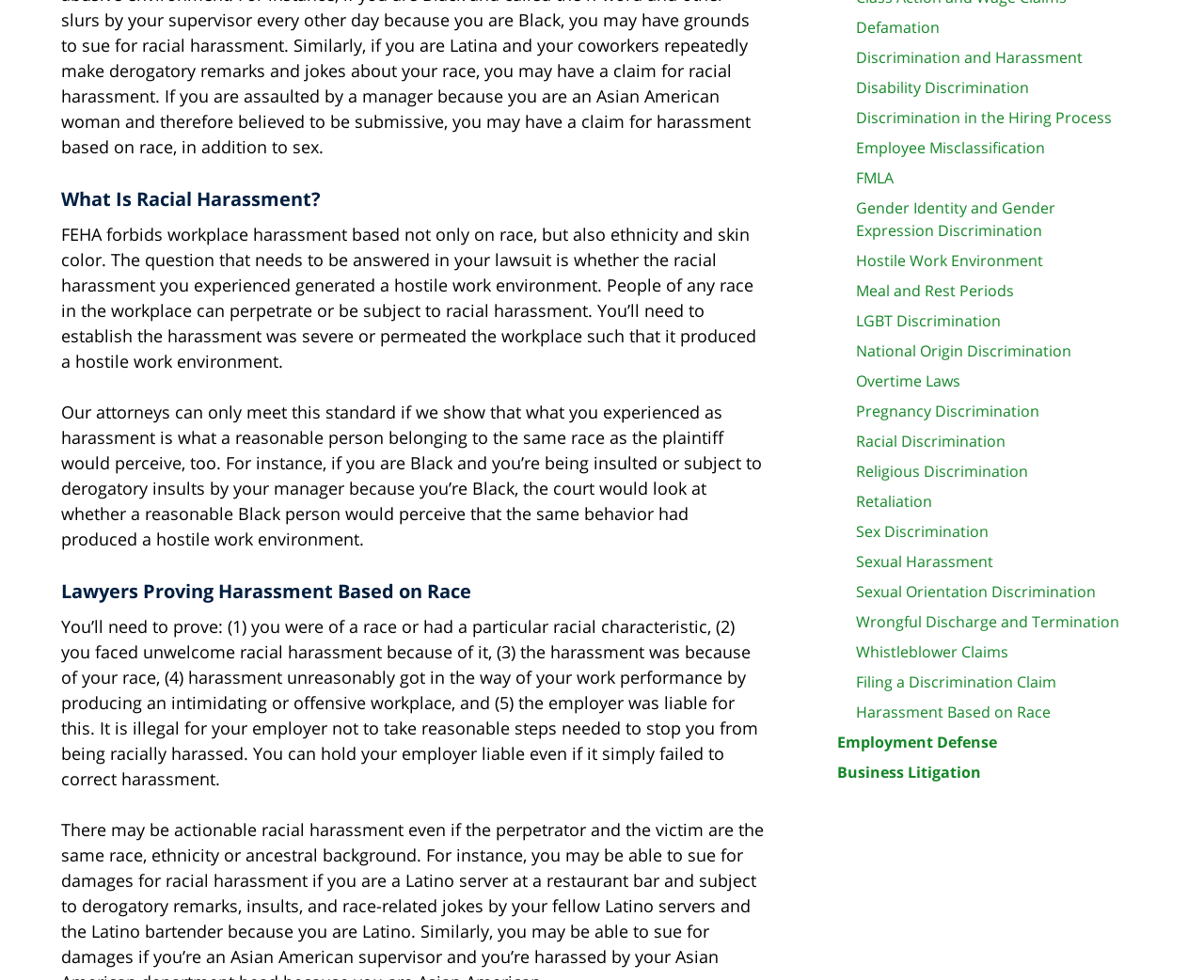Given the following UI element description: "Retaliation", find the bounding box coordinates in the webpage screenshot.

[0.711, 0.5, 0.774, 0.523]